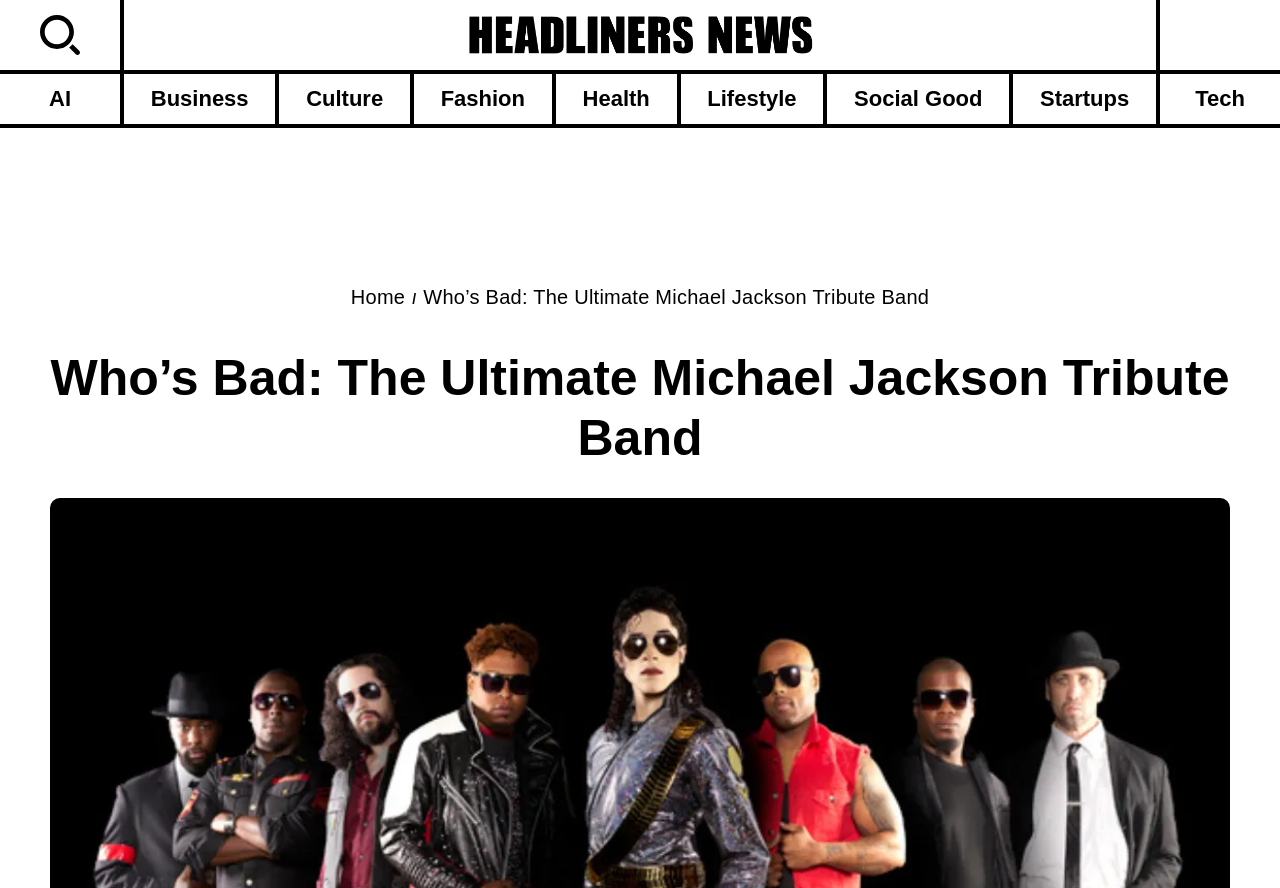Specify the bounding box coordinates of the area to click in order to follow the given instruction: "Go to Home page."

[0.274, 0.323, 0.317, 0.347]